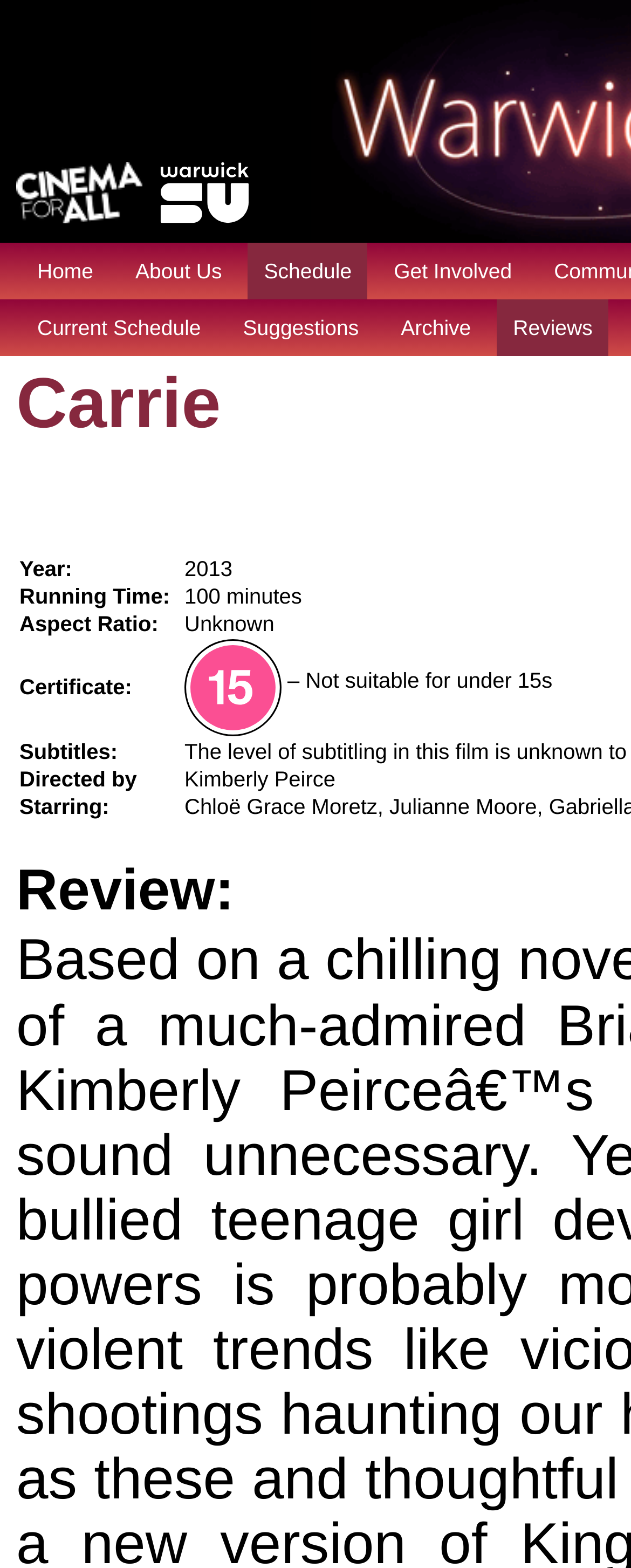What is the title of the current film?
Answer with a single word or phrase by referring to the visual content.

Carrie (2013)